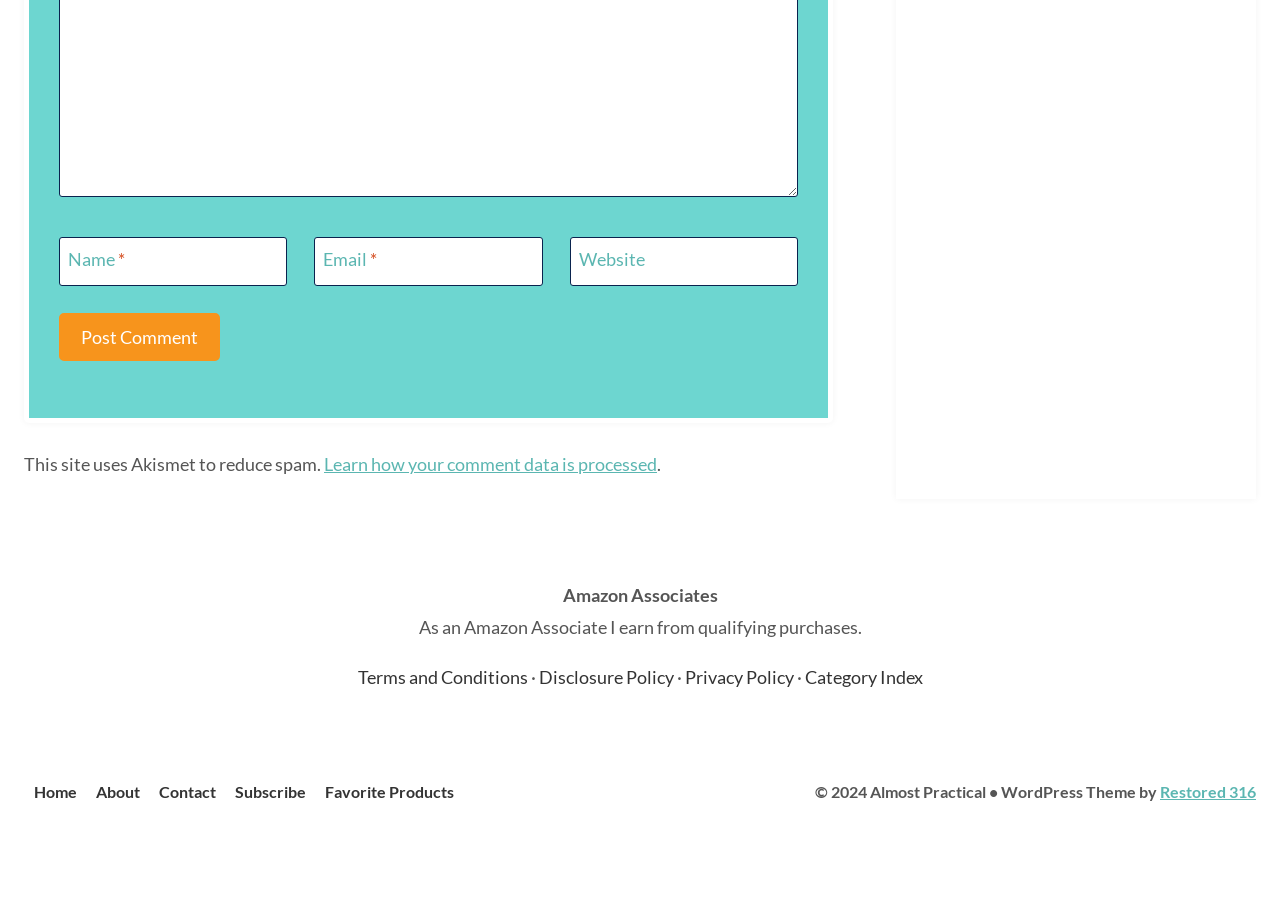Provide the bounding box coordinates of the HTML element described as: "parent_node: Website aria-label="Website" name="url" placeholder="https://www.example.com"". The bounding box coordinates should be four float numbers between 0 and 1, i.e., [left, top, right, bottom].

[0.445, 0.261, 0.623, 0.314]